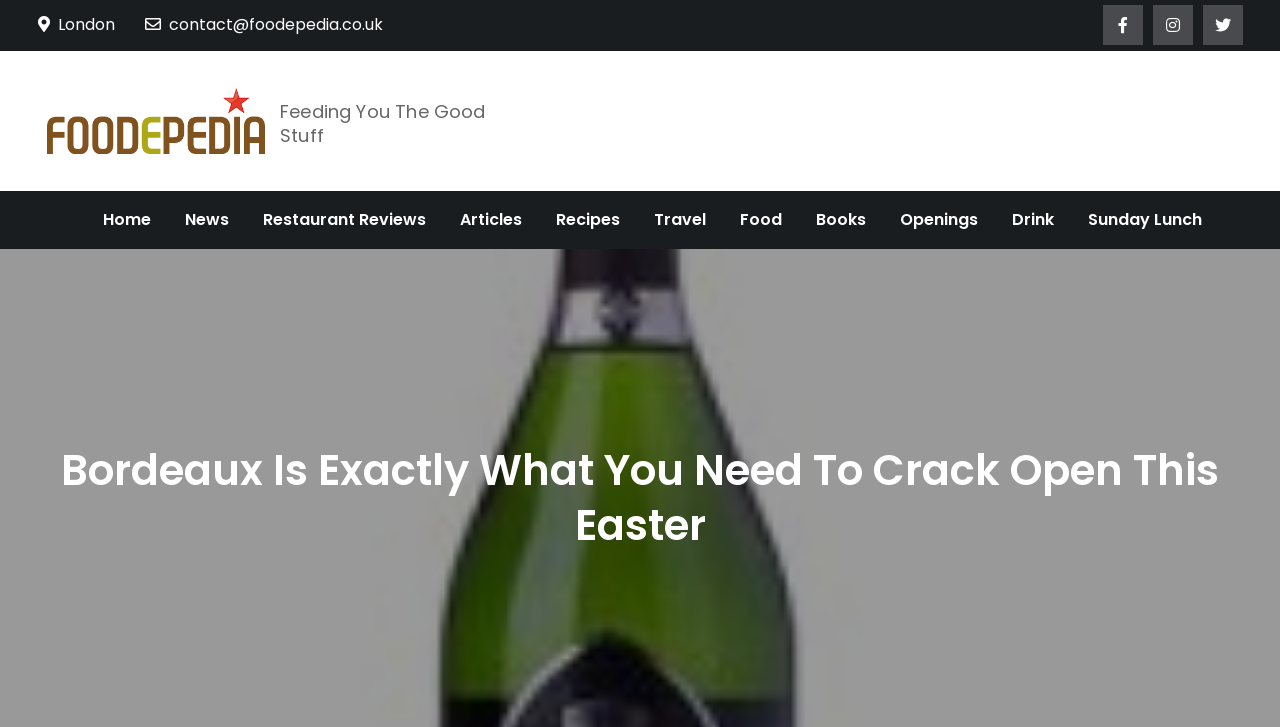Locate the bounding box coordinates of the element's region that should be clicked to carry out the following instruction: "visit news section". The coordinates need to be four float numbers between 0 and 1, i.e., [left, top, right, bottom].

[0.133, 0.263, 0.191, 0.343]